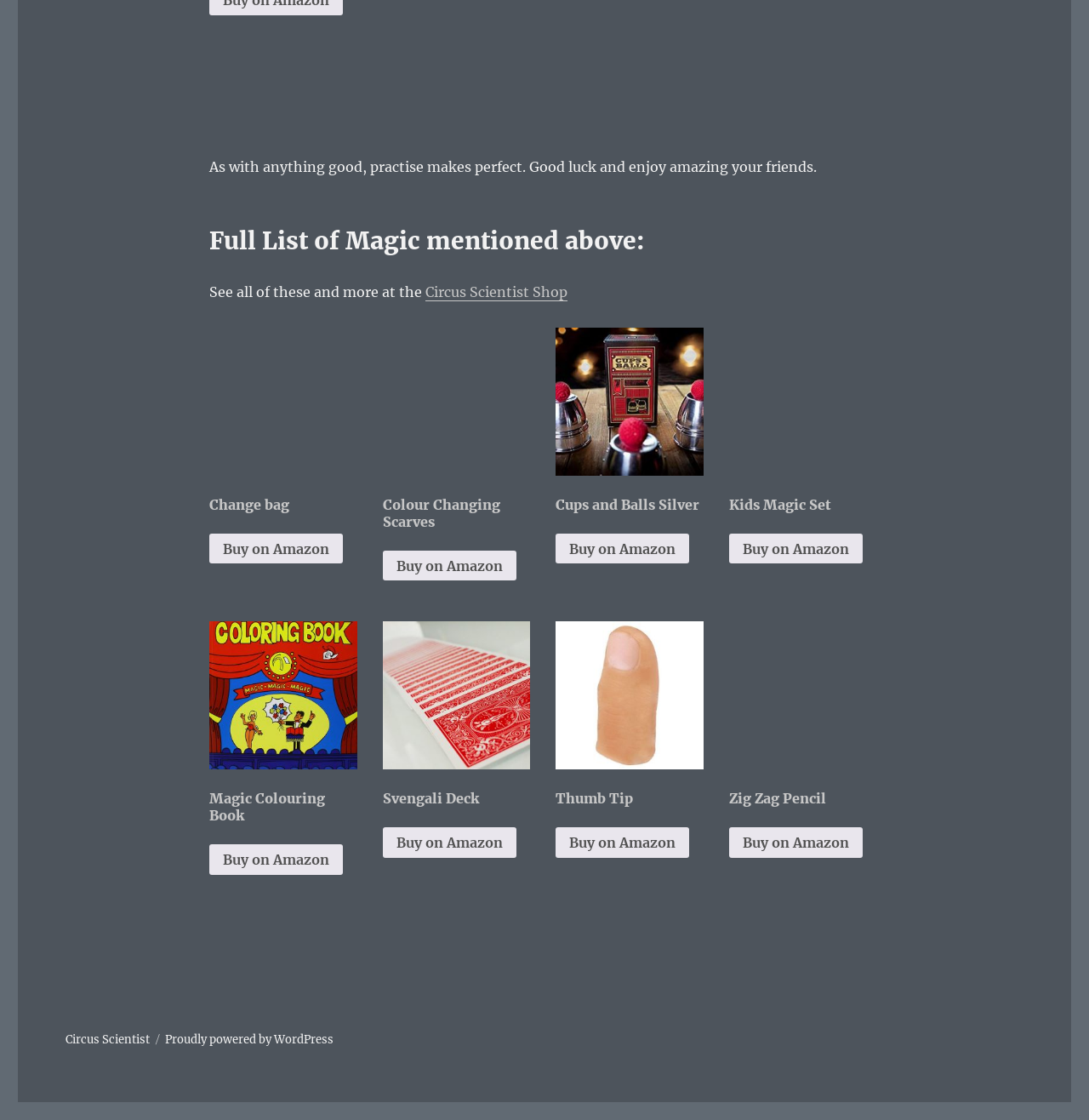Determine the bounding box for the described UI element: "Buy on Amazon".

[0.51, 0.739, 0.633, 0.766]